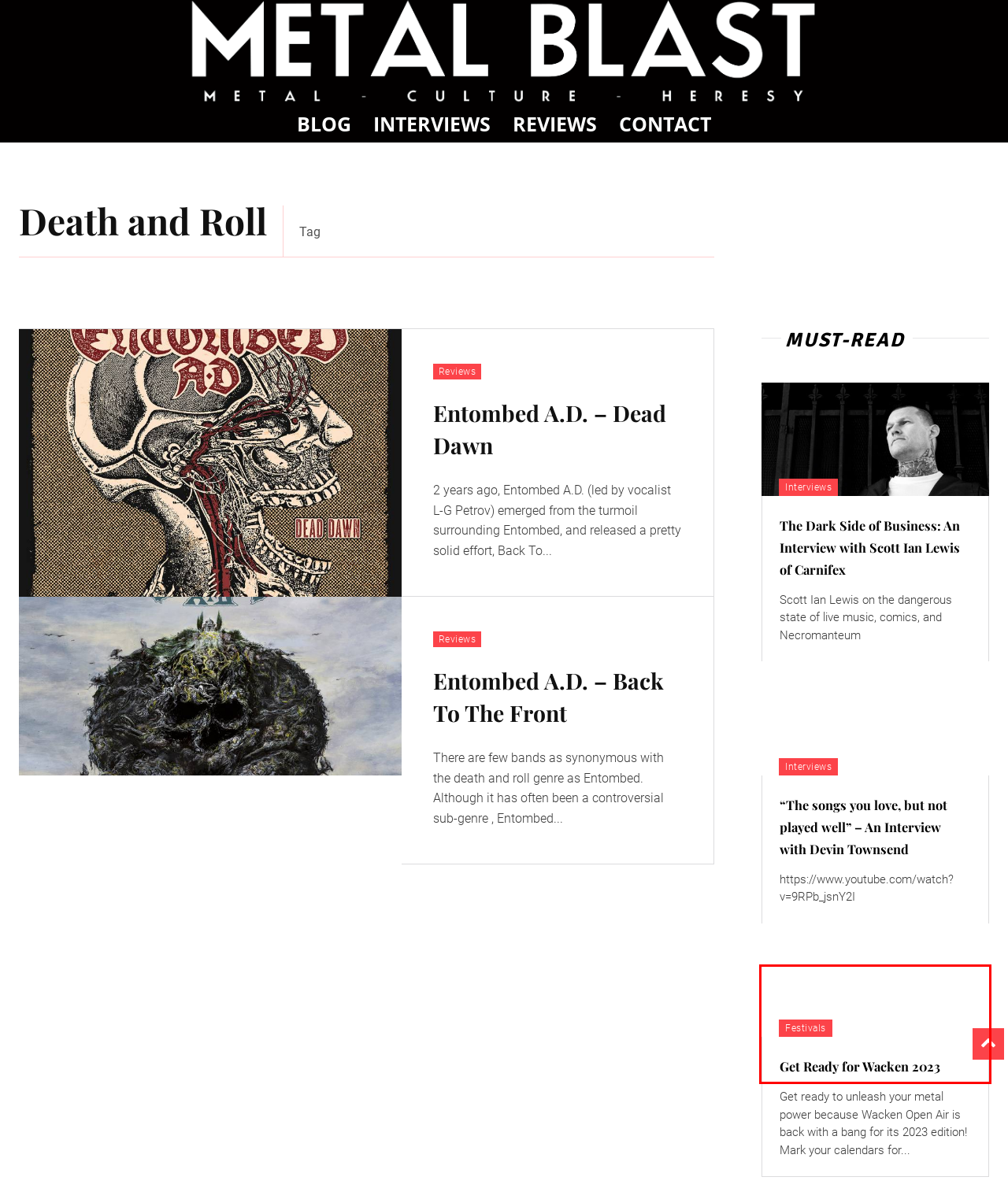Examine the screenshot of the webpage, noting the red bounding box around a UI element. Pick the webpage description that best matches the new page after the element in the red bounding box is clicked. Here are the candidates:
A. Entombed A.D. – Back To The Front | Metal Blast!
B. Contact | Metal Blast!
C. Entombed A.D. – Dead Dawn | Metal Blast!
D. Reviews | Metal Blast!
E. Interviews | Metal Blast!
F. The Dark Side of Business: An Interview with Scott Ian Lewis of Carnifex | Metal Blast!
G. Get Ready for Wacken 2023 | Metal Blast!
H. Blog | Metal Blast!

G